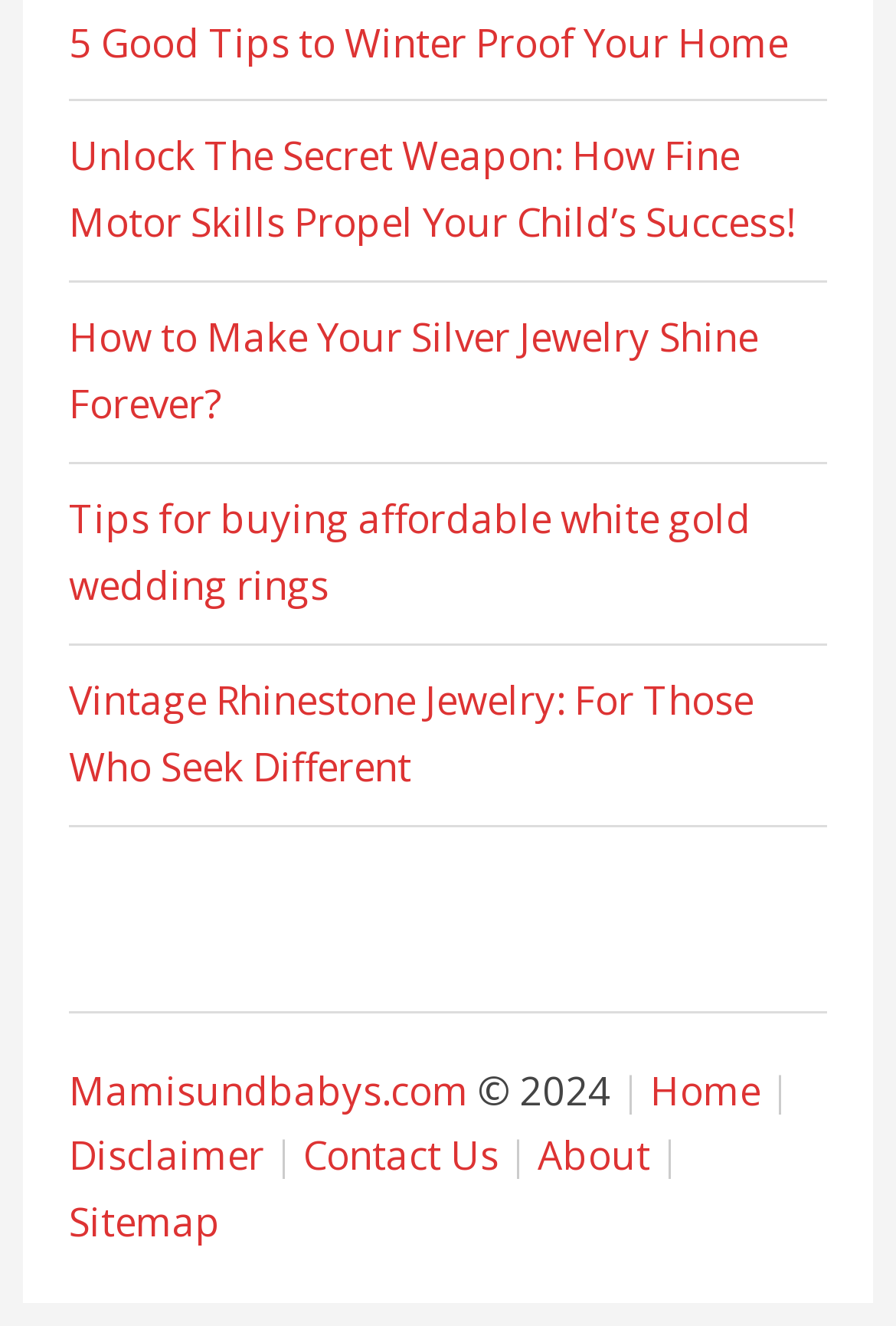How many sections are in the footer?
Please use the image to provide a one-word or short phrase answer.

5